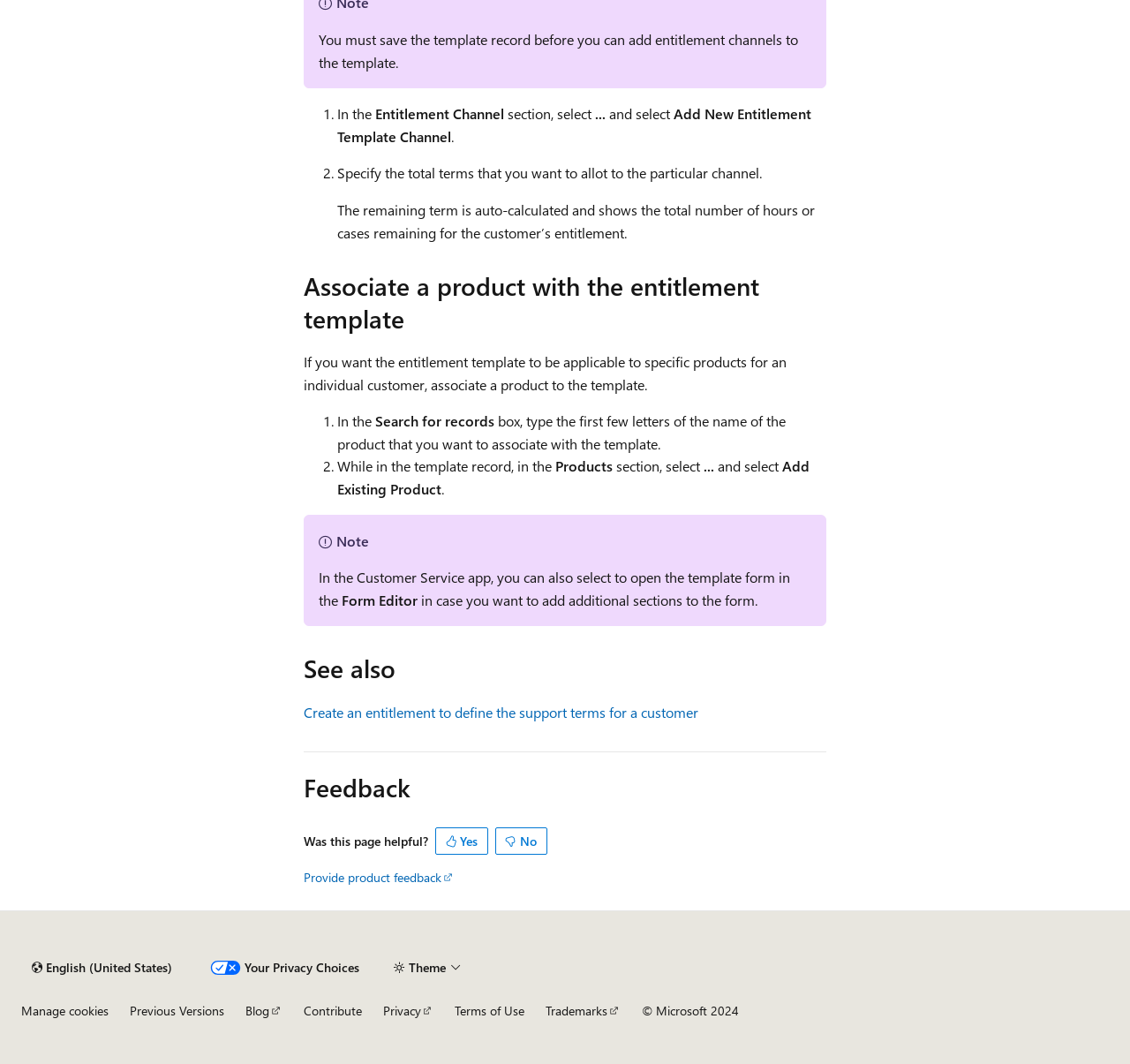Please indicate the bounding box coordinates of the element's region to be clicked to achieve the instruction: "Associate a product with the entitlement template". Provide the coordinates as four float numbers between 0 and 1, i.e., [left, top, right, bottom].

[0.245, 0.254, 0.731, 0.315]